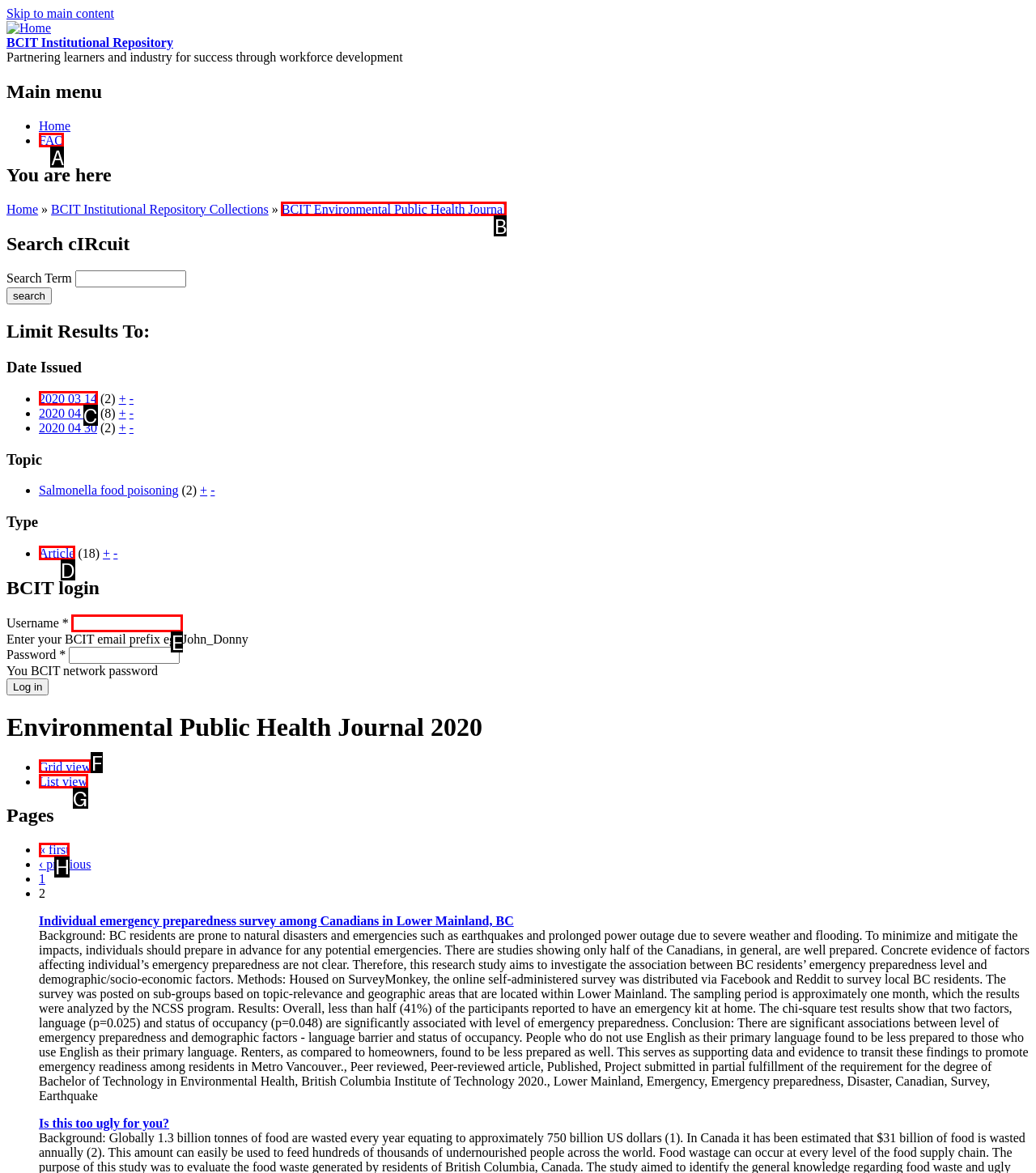From the available options, which lettered element should I click to complete this task: Check the recent comment from sandibet?

None